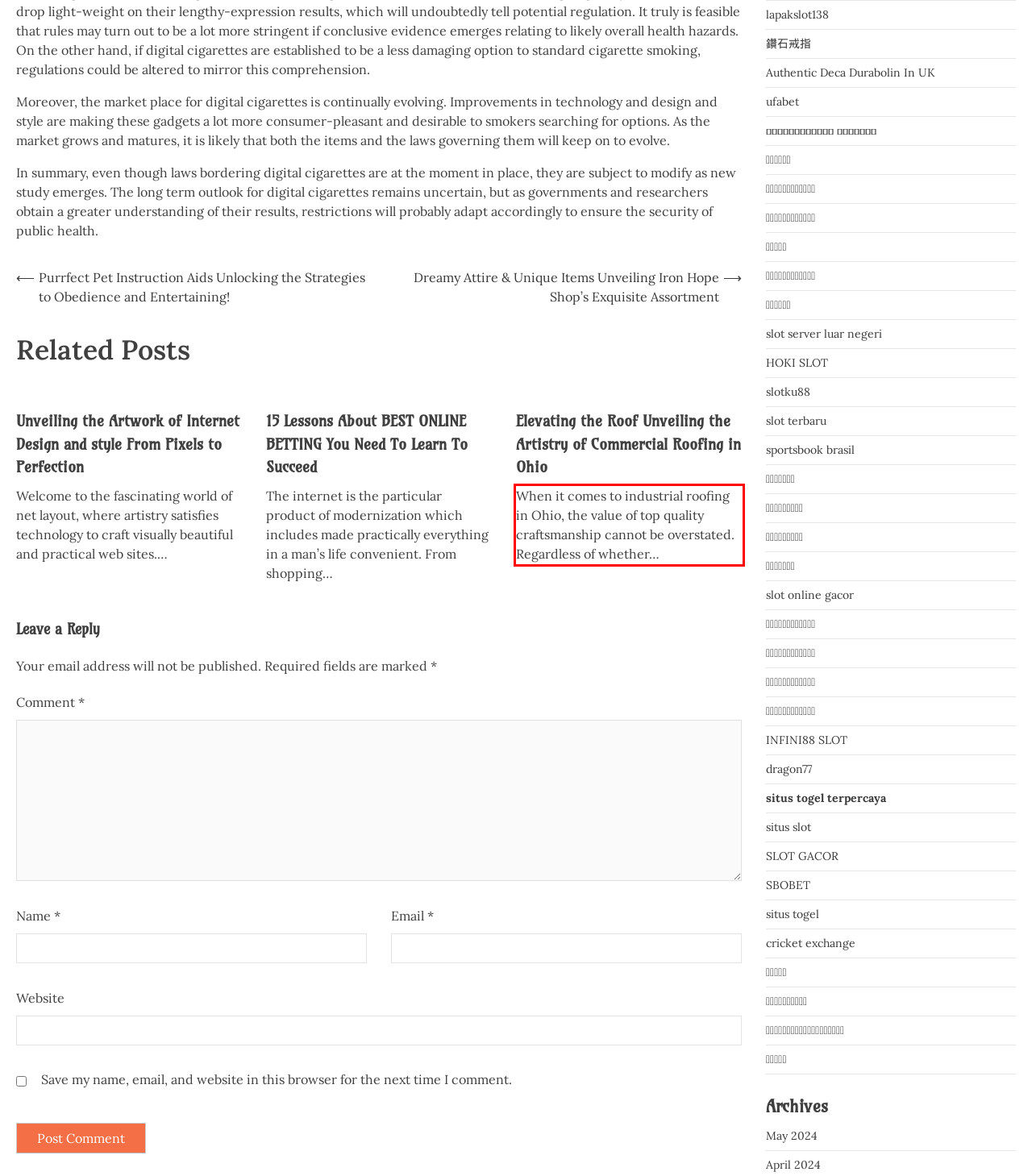Given a screenshot of a webpage containing a red bounding box, perform OCR on the text within this red bounding box and provide the text content.

When it comes to industrial roofing in Ohio, the value of top quality craftsmanship cannot be overstated. Regardless of whether…